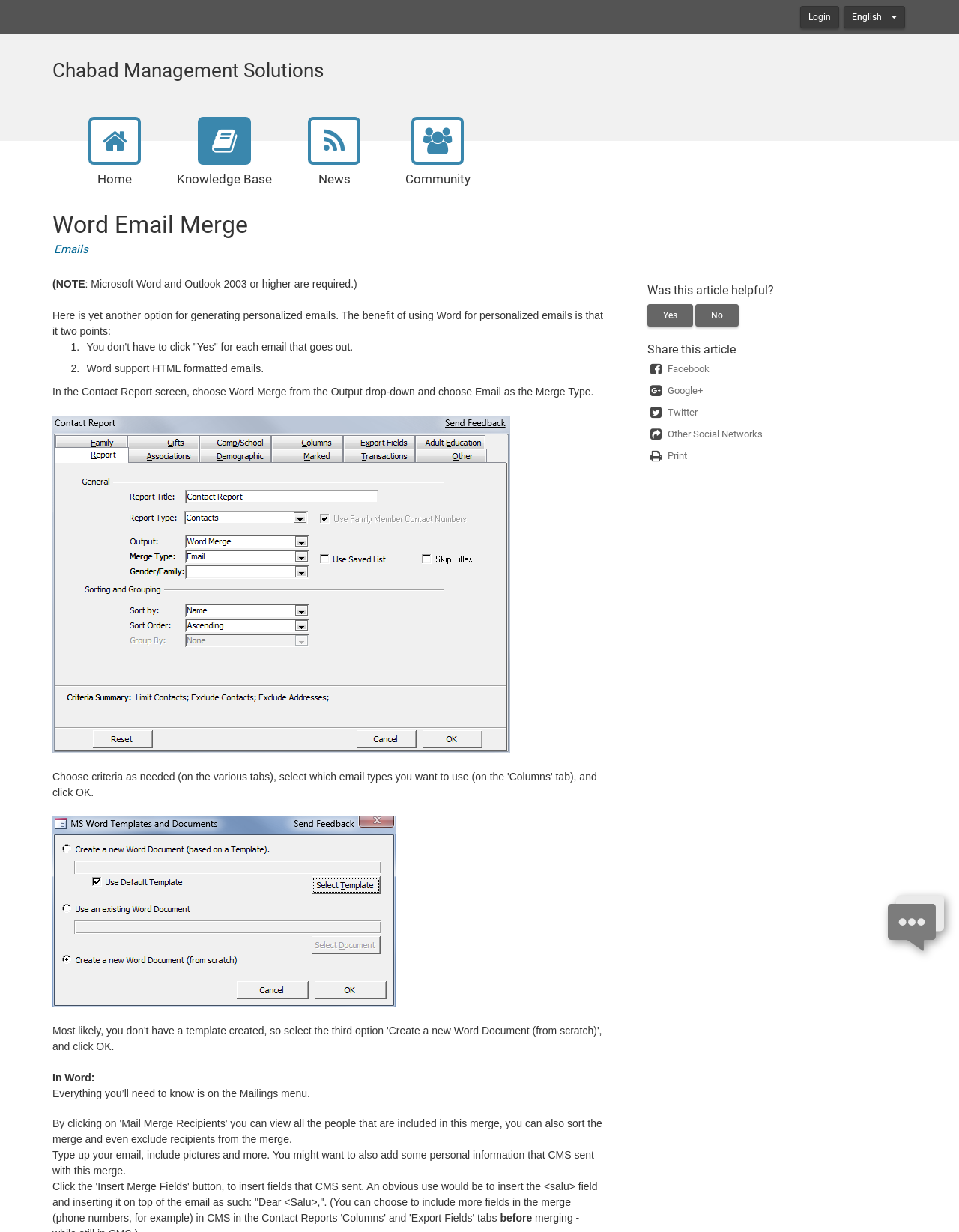Locate the bounding box coordinates of the clickable part needed for the task: "Read the Knowledge Base".

[0.184, 0.115, 0.284, 0.153]